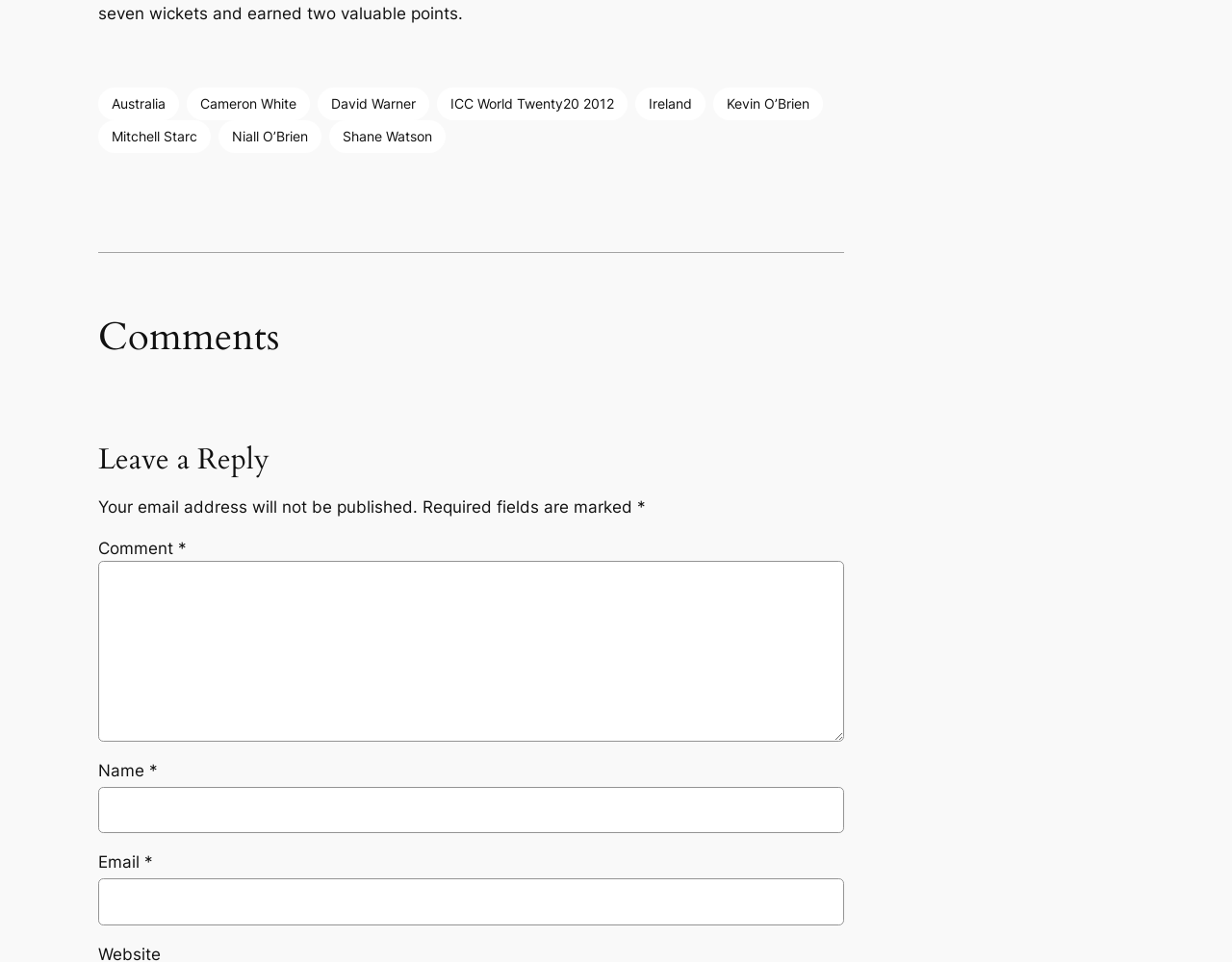How many text fields are required on this webpage?
Refer to the screenshot and answer in one word or phrase.

3